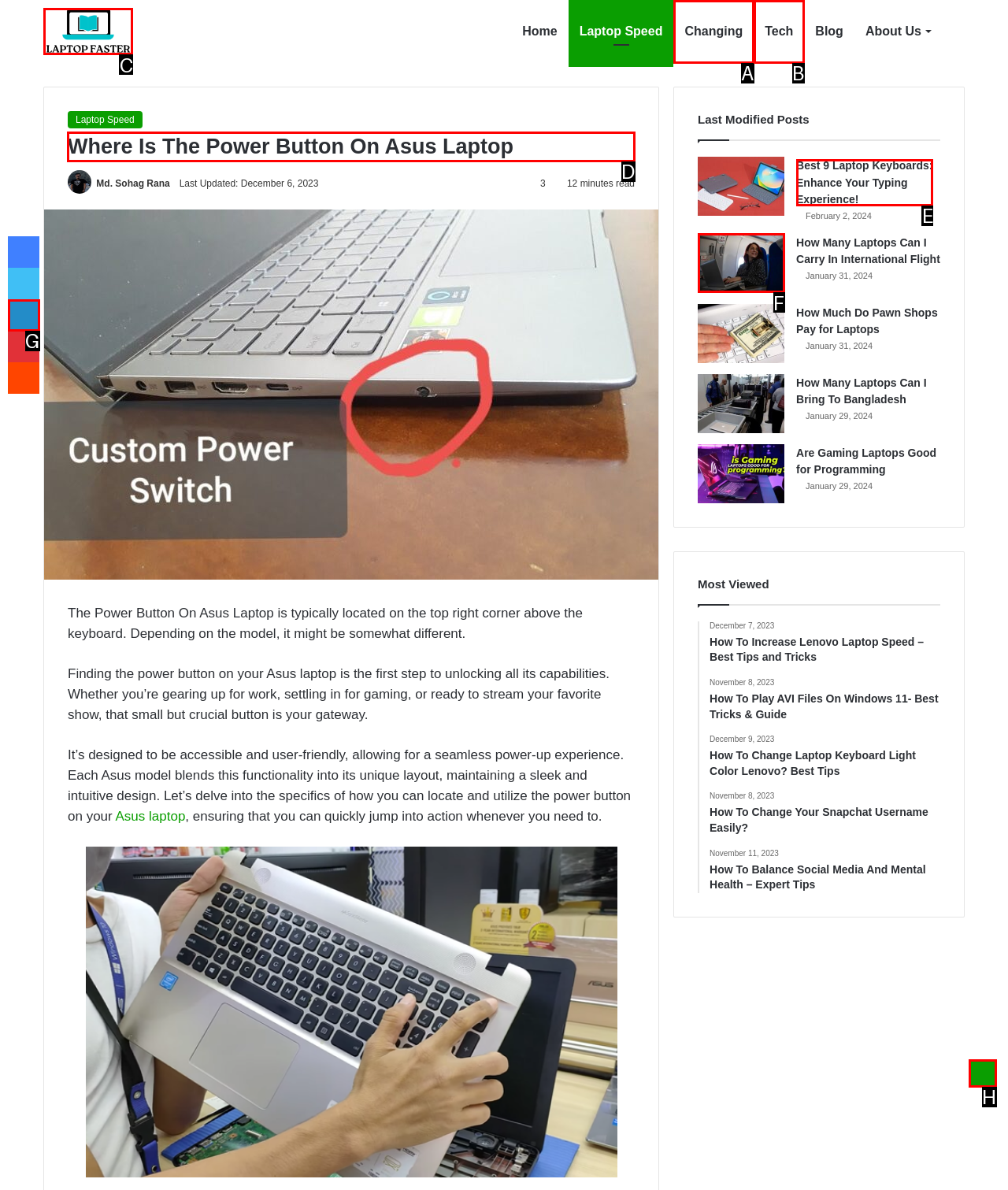What letter corresponds to the UI element to complete this task: Click on the Xpress Services link
Answer directly with the letter.

None